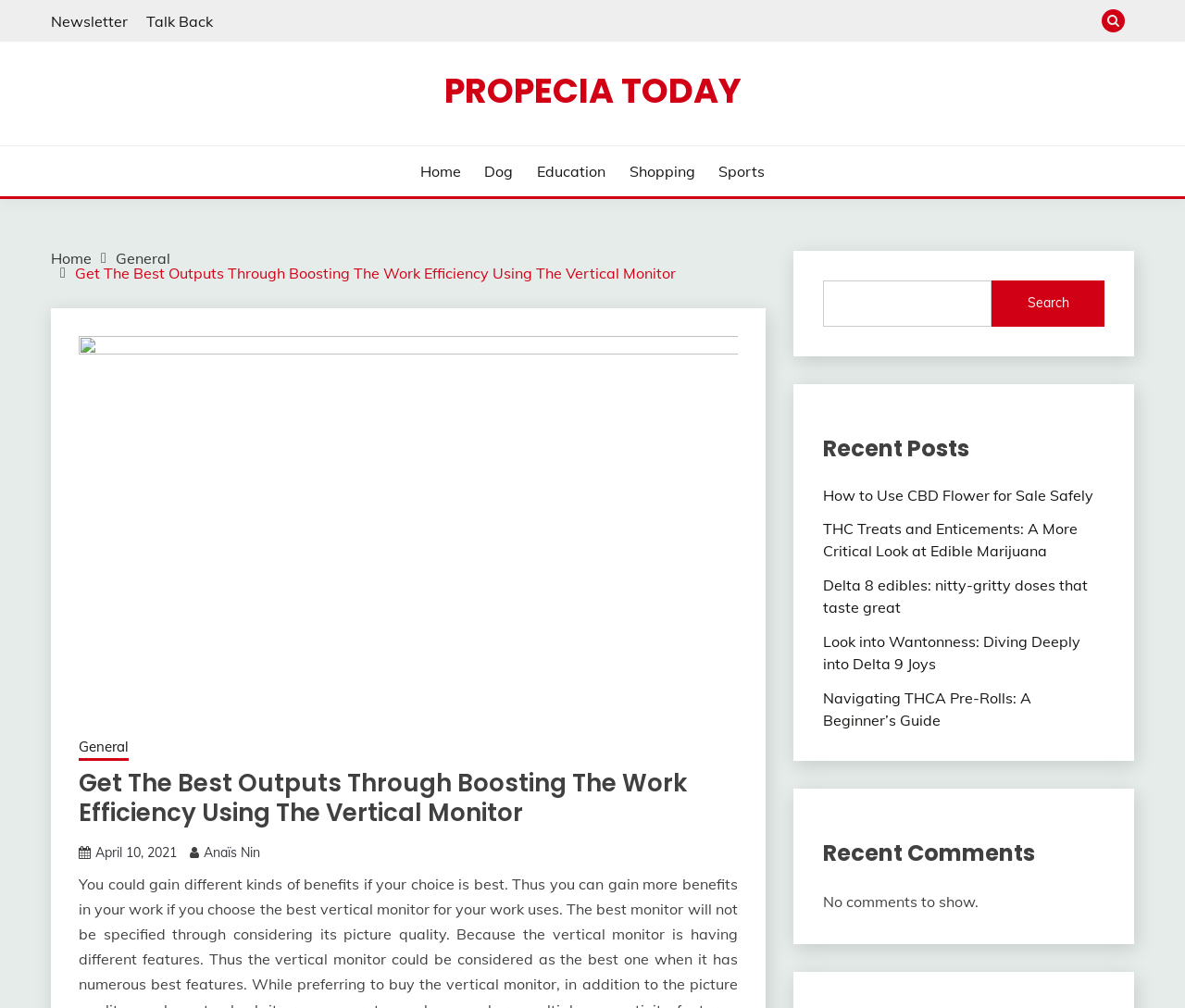Provide your answer to the question using just one word or phrase: What is the name of the website?

Propecia Today